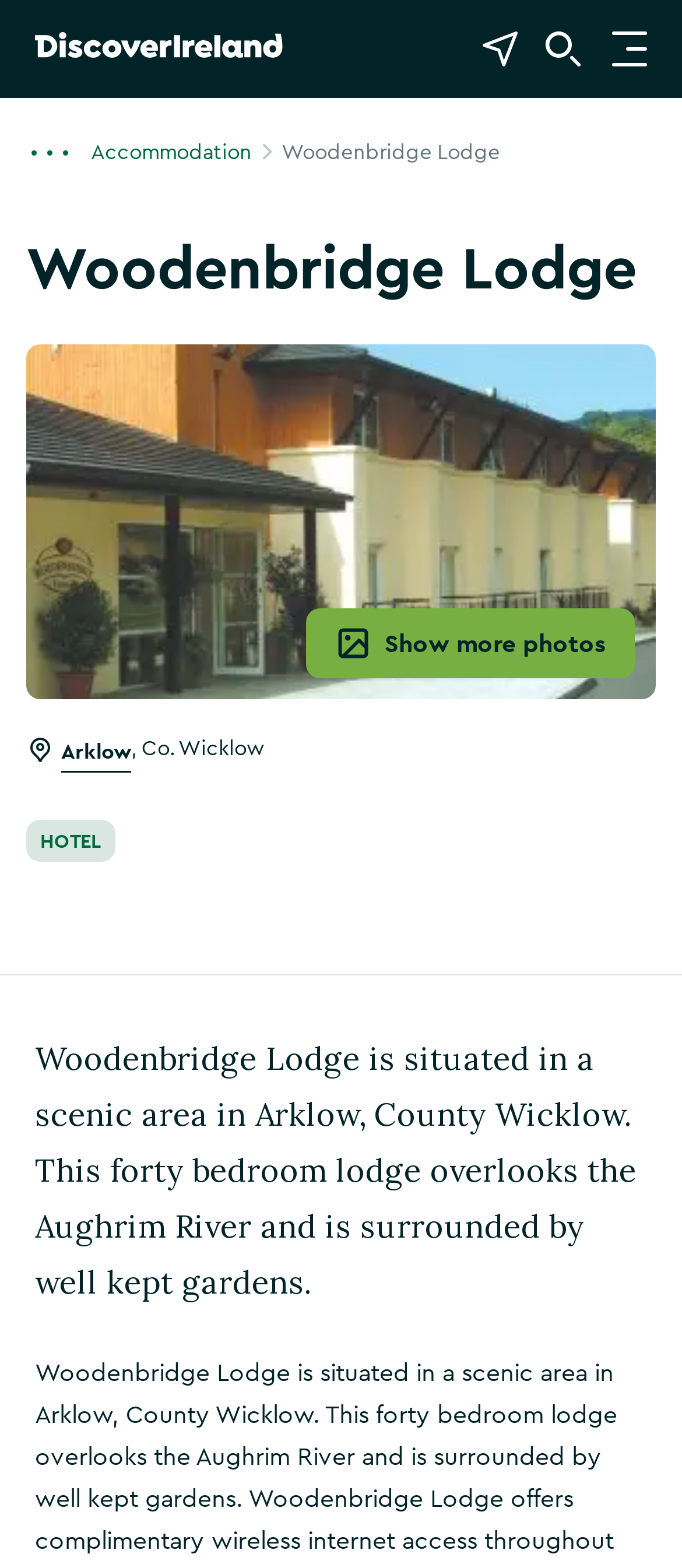Identify the bounding box coordinates of the area that should be clicked in order to complete the given instruction: "Open search". The bounding box coordinates should be four float numbers between 0 and 1, i.e., [left, top, right, bottom].

[0.795, 0.018, 0.856, 0.045]